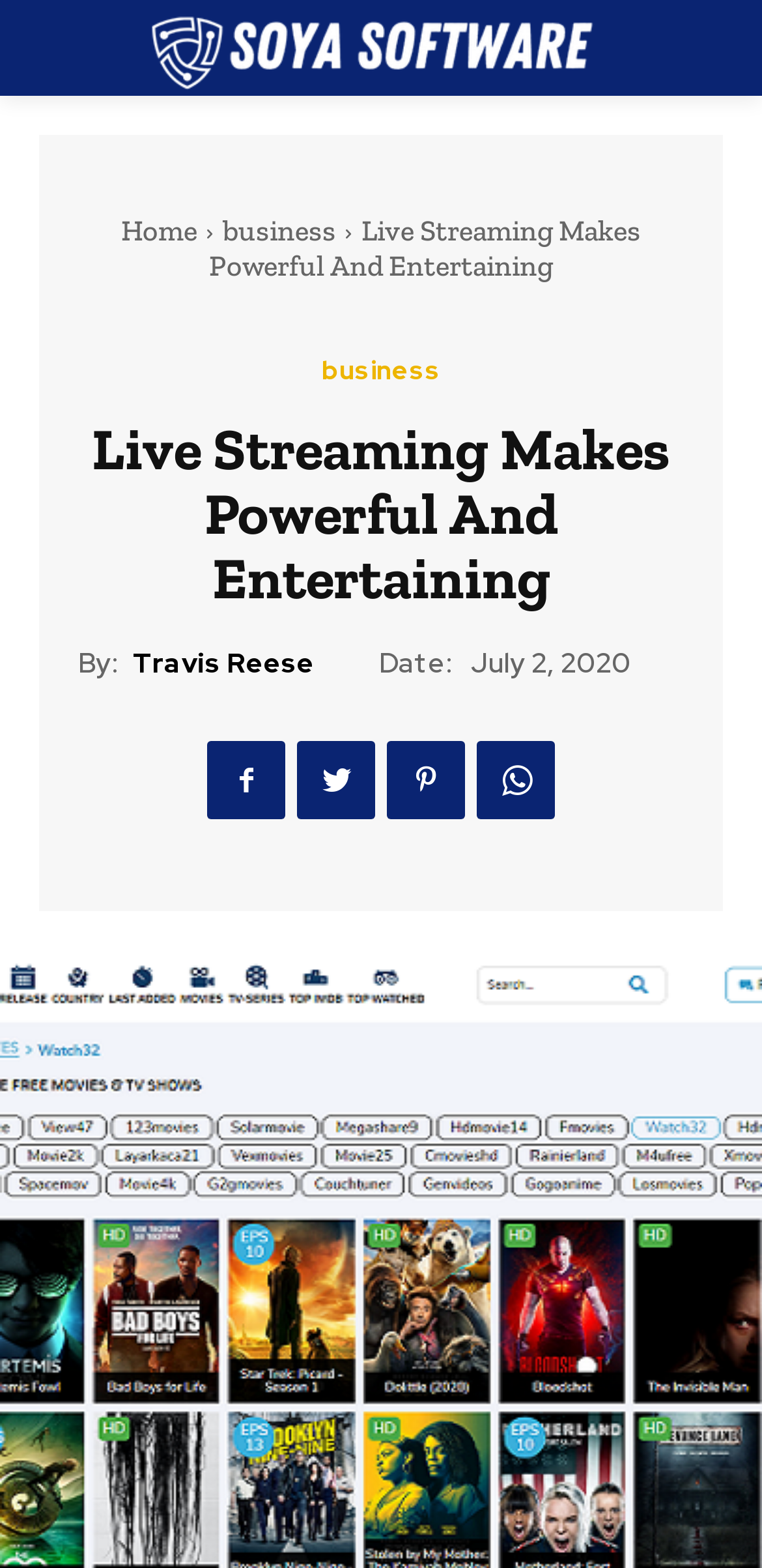Find the bounding box coordinates for the UI element whose description is: "Home". The coordinates should be four float numbers between 0 and 1, in the format [left, top, right, bottom].

[0.159, 0.136, 0.259, 0.158]